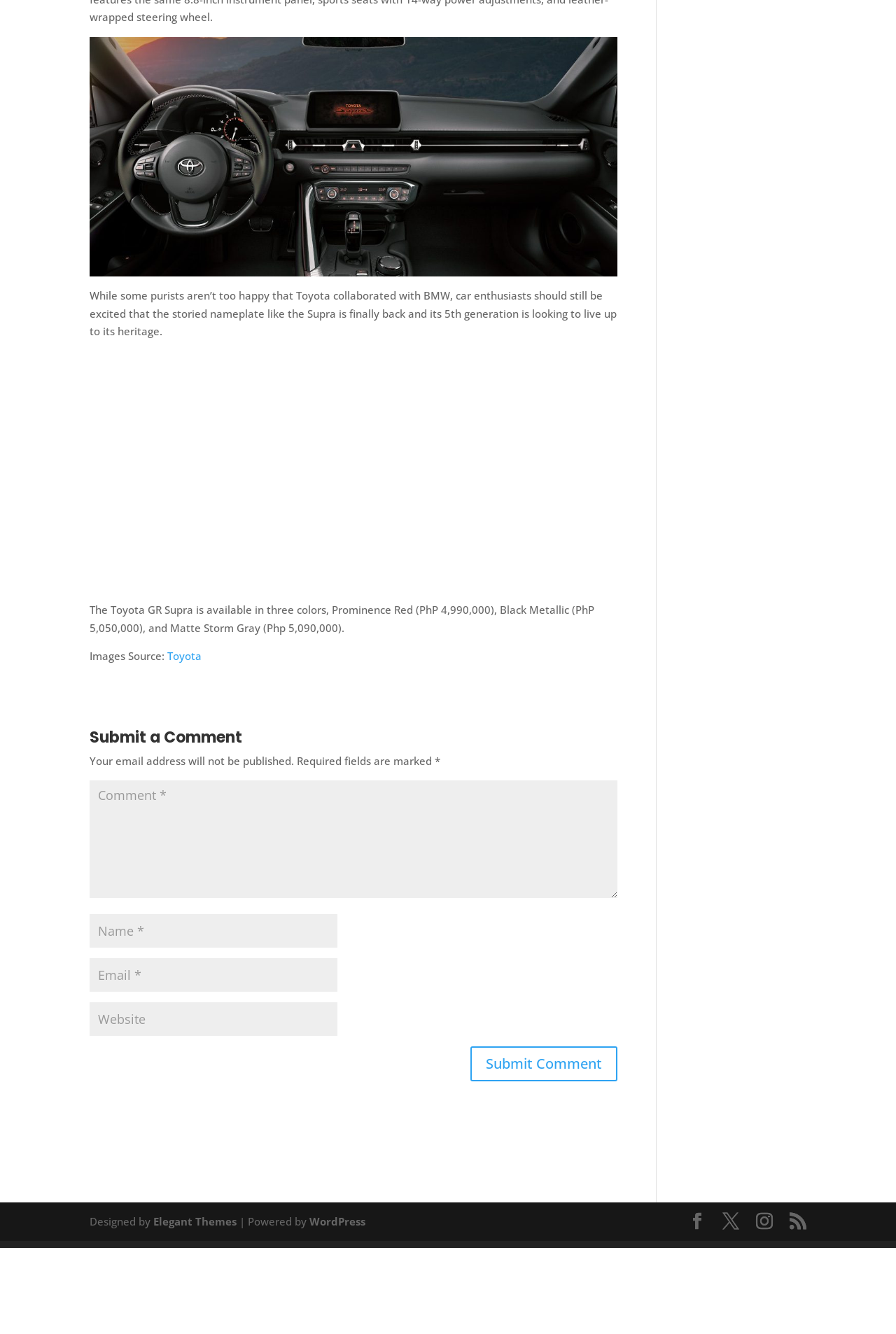Give a short answer using one word or phrase for the question:
What is the platform that powers the website?

WordPress